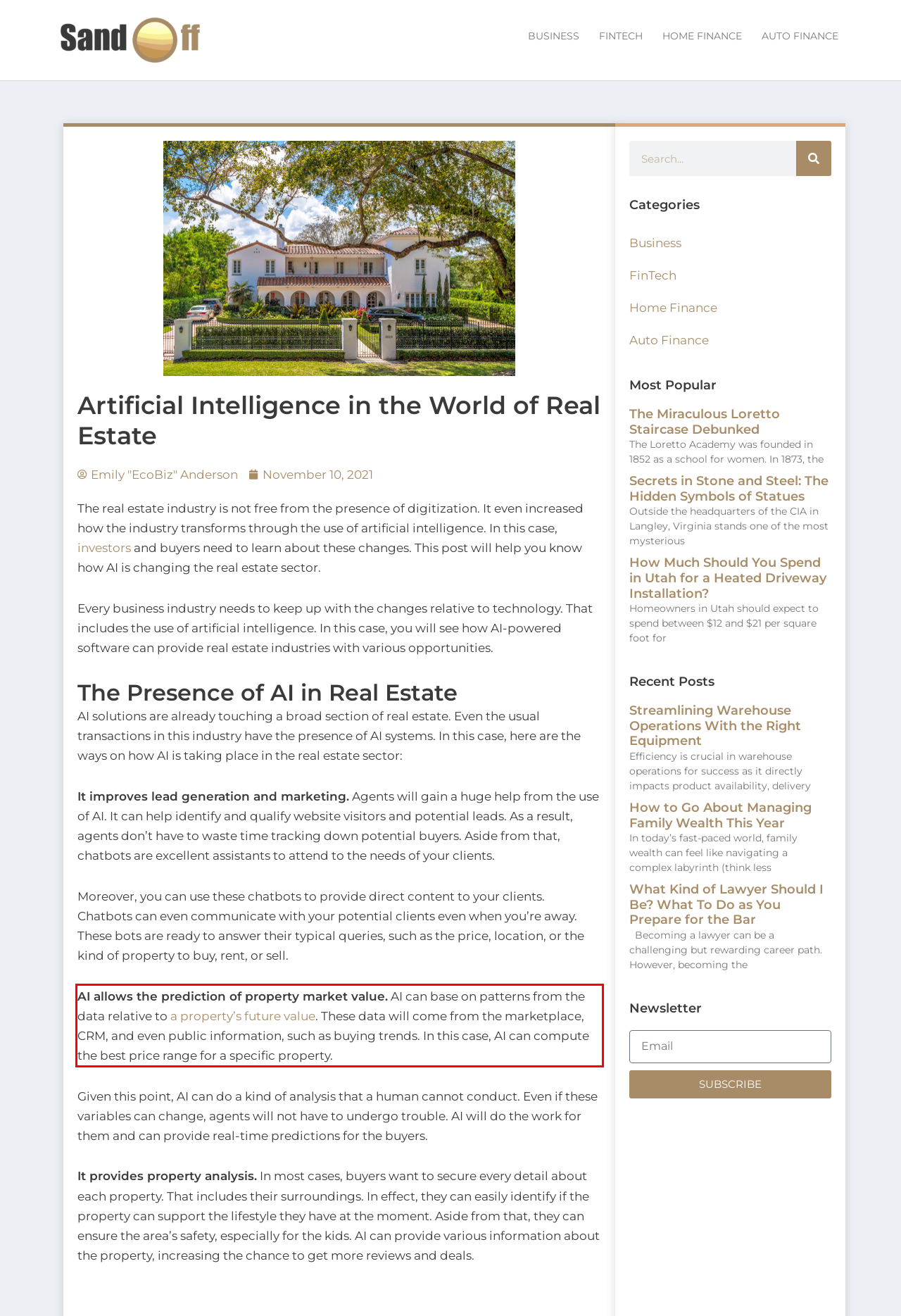The screenshot provided shows a webpage with a red bounding box. Apply OCR to the text within this red bounding box and provide the extracted content.

AI allows the prediction of property market value. AI can base on patterns from the data relative to a property’s future value. These data will come from the marketplace, CRM, and even public information, such as buying trends. In this case, AI can compute the best price range for a specific property.